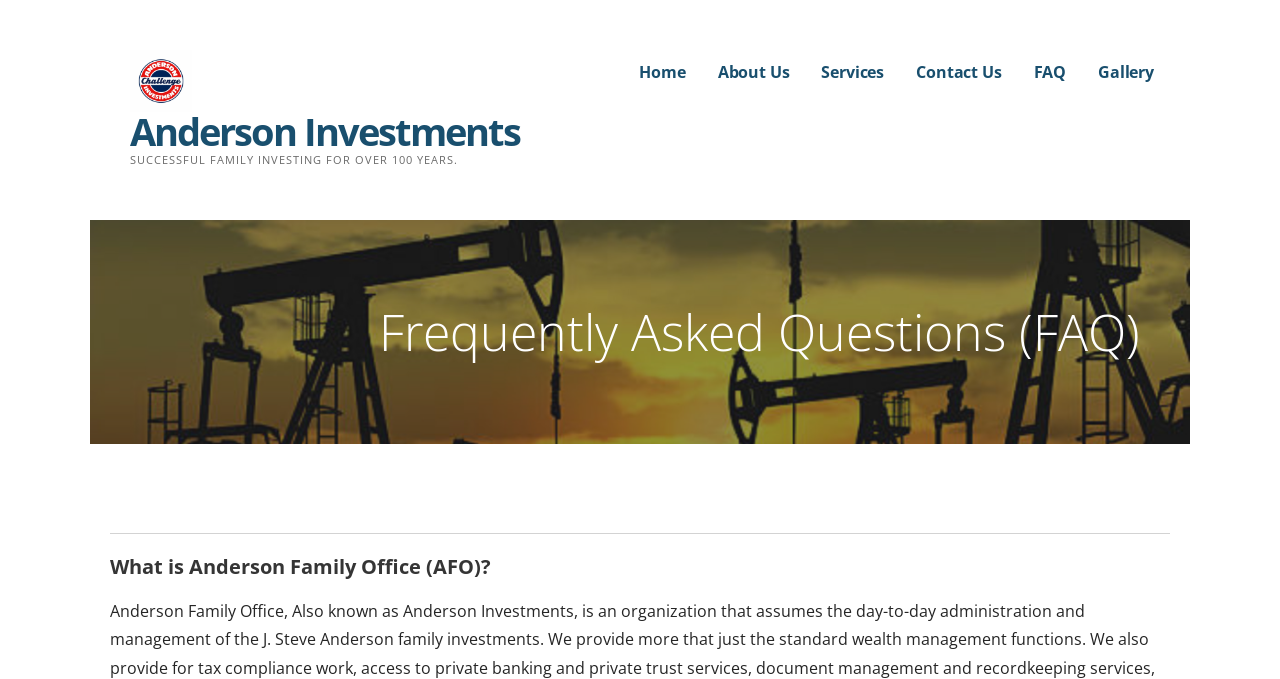Refer to the image and provide an in-depth answer to the question: 
What is the current page?

The current page can be determined by looking at the navigation links at the top of the webpage, where 'FAQ' is highlighted, and also by the heading 'Frequently Asked Questions (FAQ)' which is a prominent element on the page.